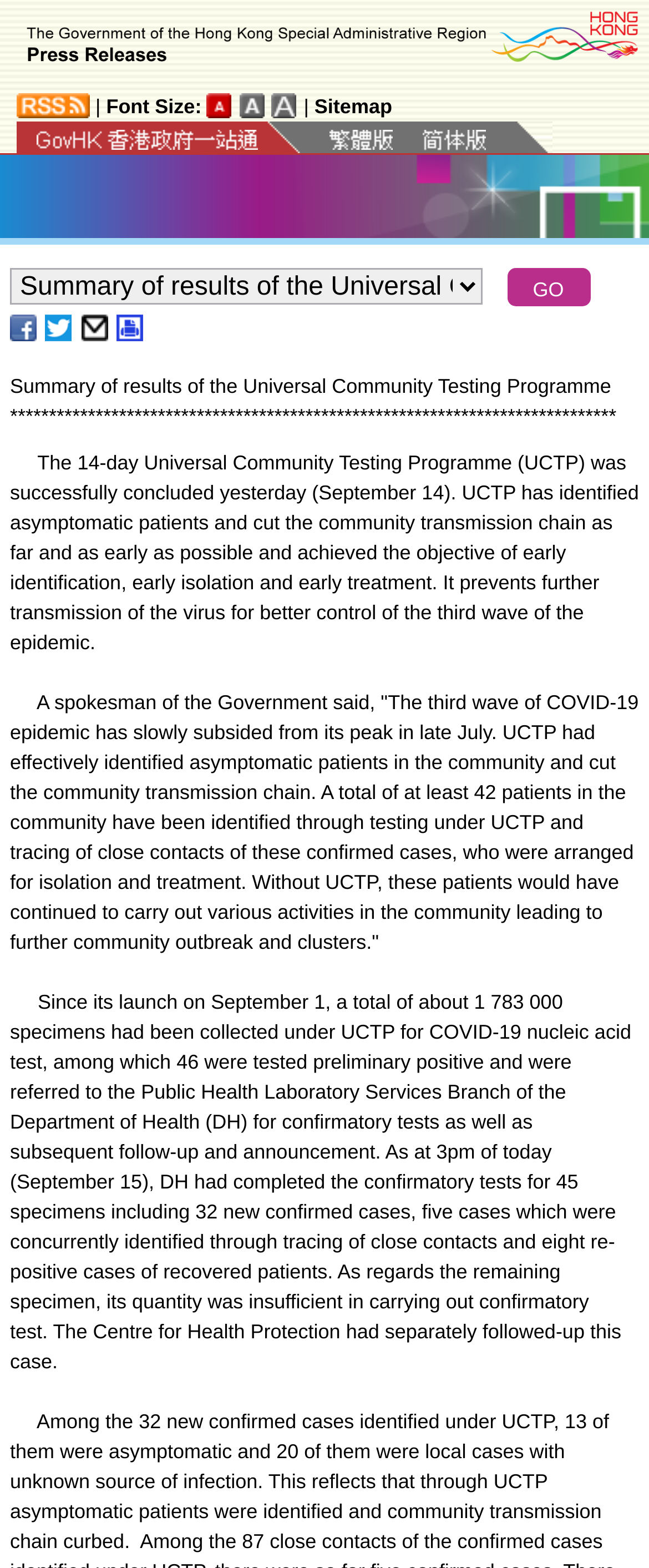Provide your answer in one word or a succinct phrase for the question: 
What is the name of the department that conducted the confirmatory tests?

Department of Health